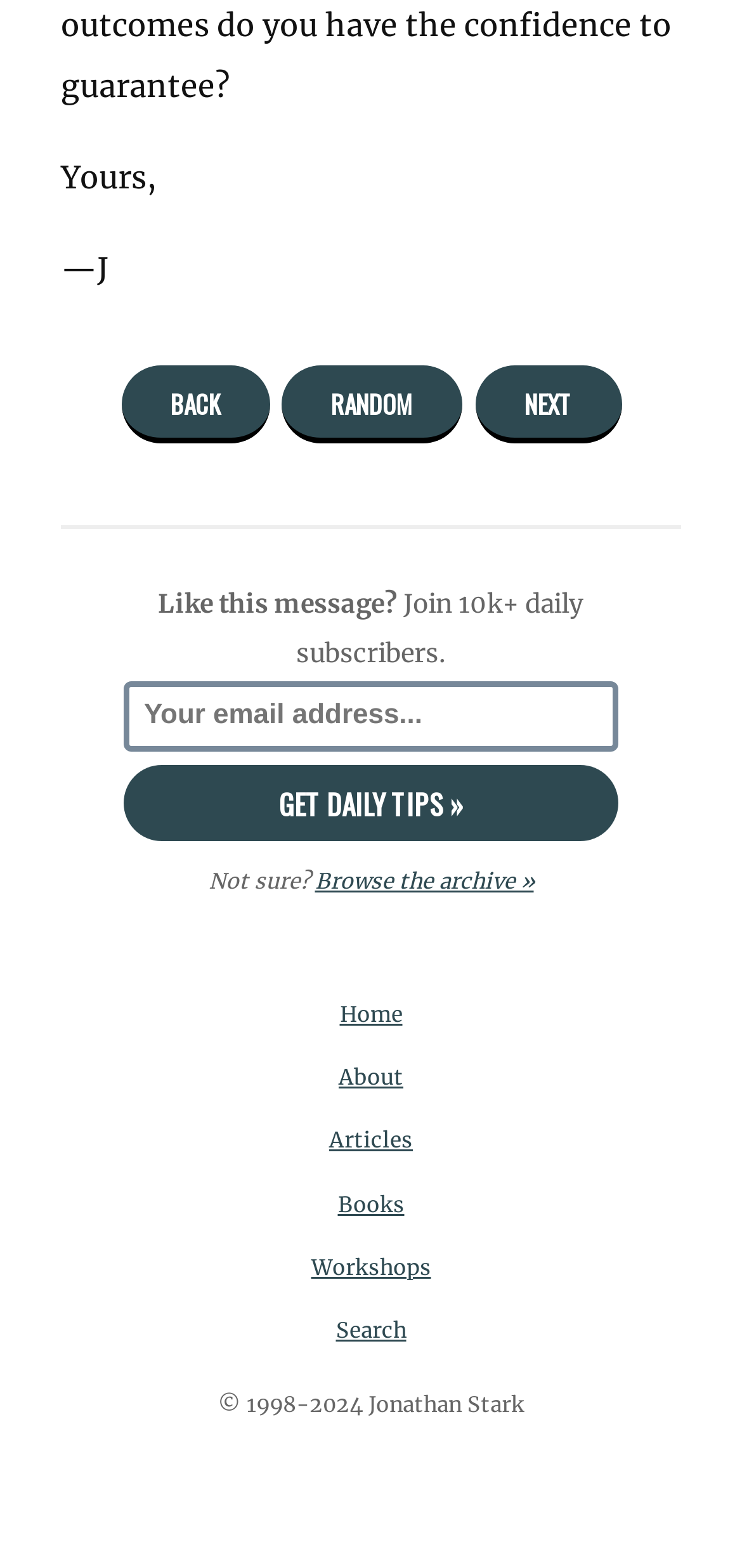Identify the bounding box coordinates of the region that needs to be clicked to carry out this instruction: "Get daily tips". Provide these coordinates as four float numbers ranging from 0 to 1, i.e., [left, top, right, bottom].

[0.168, 0.488, 0.832, 0.537]